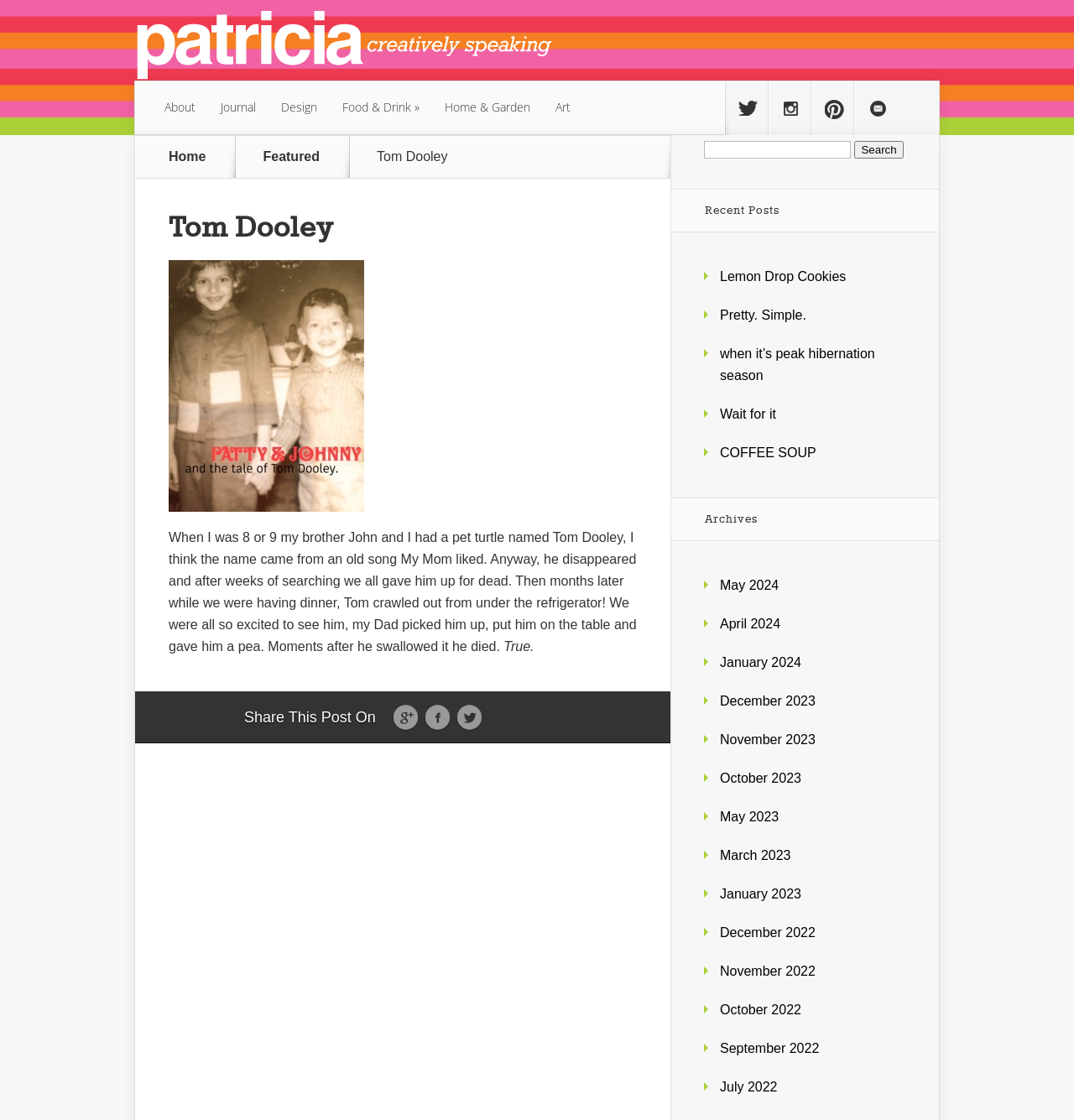Give a detailed overview of the webpage's appearance and contents.

This webpage is a personal blog or journal belonging to Tom Dooley, with a focus on sharing stories, articles, and experiences. At the top left corner, there is an image of Patricia Klug, and next to it, a row of navigation links including "About", "Journal", "Design", "Food & Drink", "Home & Garden", and "Art". 

Below the image, there is a section with a heading "Tom Dooley" and a brief story about the author's childhood experience with a pet turtle named Tom Dooley. The story is followed by a link and a short sentence "True." 

On the right side of the page, there are social media links to follow the author on Twitter, Instagram, Pinterest, and a "Contact Me" link. 

Further down, there is a section with a heading "Recent Posts" that lists several article links, including "Lemon Drop Cookies", "Pretty. Simple.", and others. 

Below the recent posts, there is a section with a heading "Archives" that lists links to monthly archives of the blog, dating back to 2022. 

At the bottom of the page, there is a search bar with a label "Search for:" and a button to submit the search query.